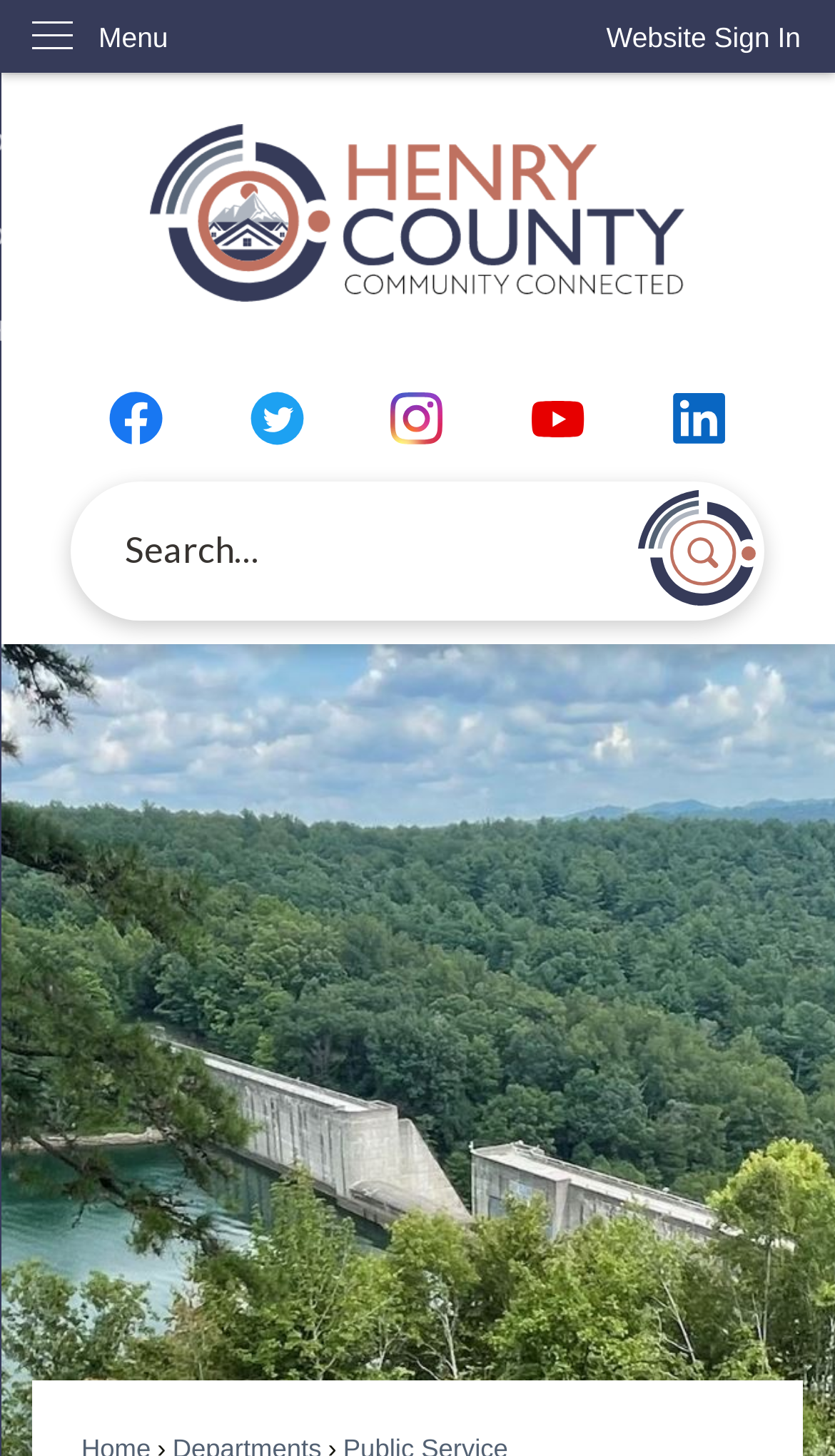Please locate the bounding box coordinates of the element's region that needs to be clicked to follow the instruction: "Visit Facebook page". The bounding box coordinates should be provided as four float numbers between 0 and 1, i.e., [left, top, right, bottom].

[0.131, 0.269, 0.195, 0.308]